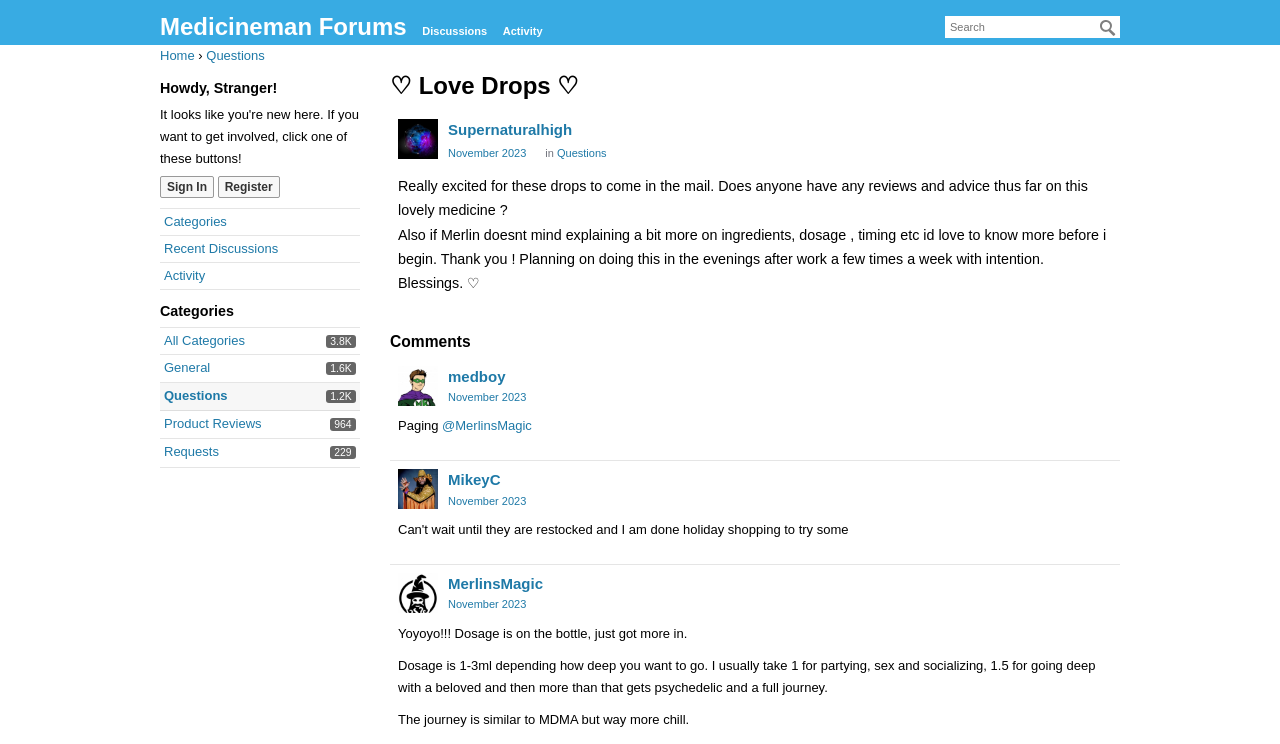How many links are there in the 'Quick Links' section?
Based on the visual information, provide a detailed and comprehensive answer.

The number of links in the 'Quick Links' section can be found by counting the links under the heading 'Quick Links', which are 'Categories', 'Recent Discussions', 'Activity', and 'Sign In'.